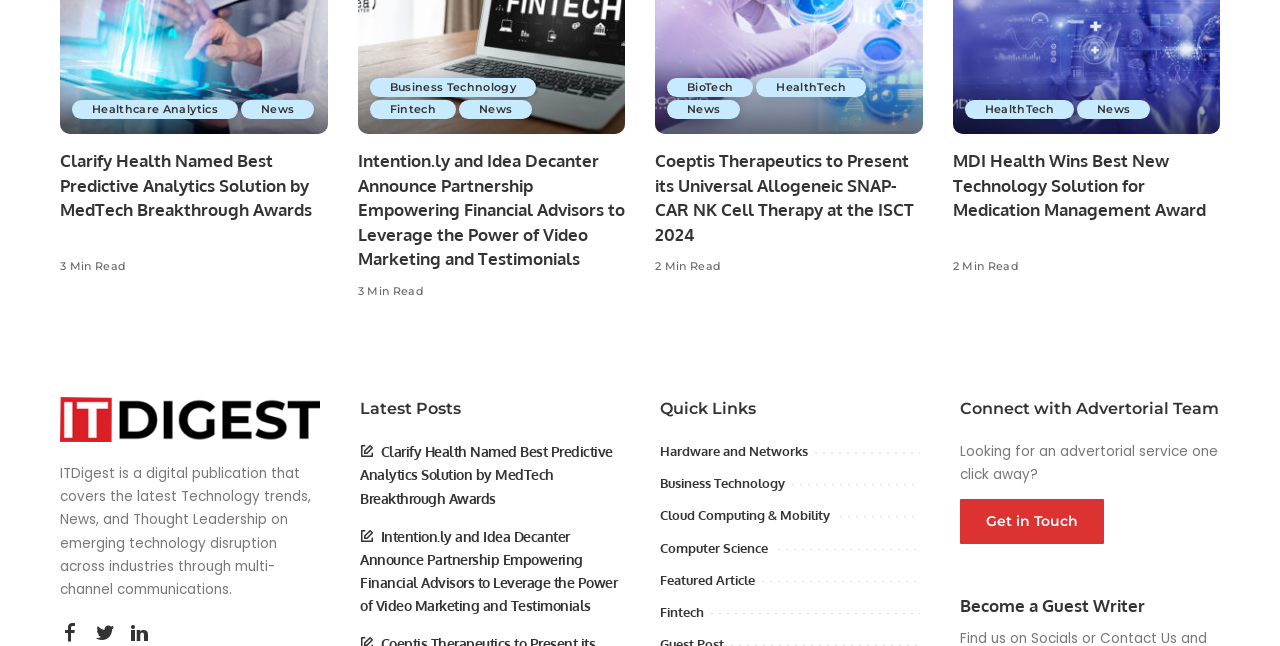Provide the bounding box coordinates of the area you need to click to execute the following instruction: "Read about Clarify Health Named Best Predictive Analytics Solution by MedTech Breakthrough Awards".

[0.047, 0.231, 0.256, 0.383]